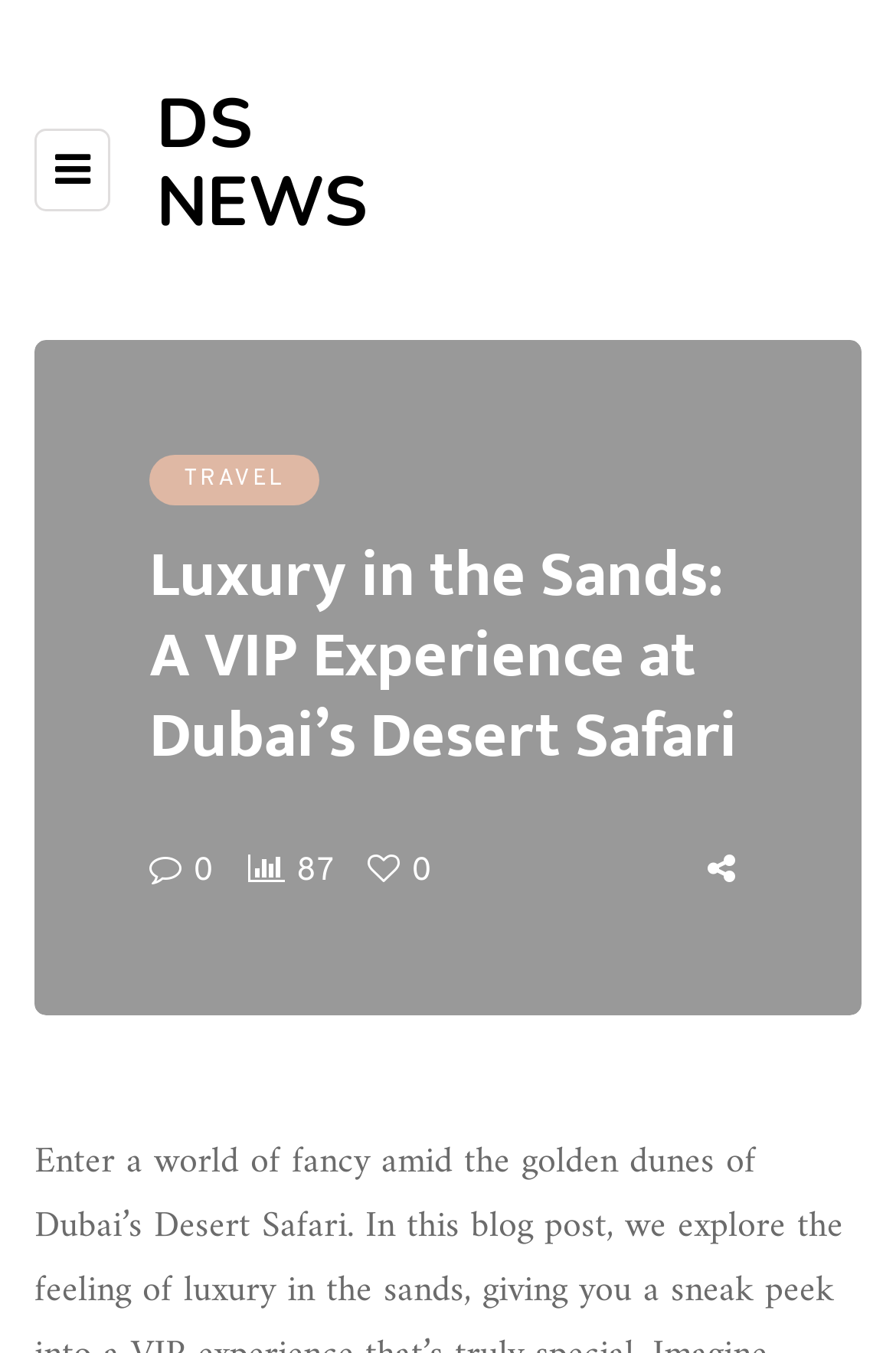What is the name of the news website?
Could you give a comprehensive explanation in response to this question?

I determined the name of the news website by looking at the link 'DS NEWS' located at [0.174, 0.058, 0.41, 0.185] which is a sibling of the Toggle menu.